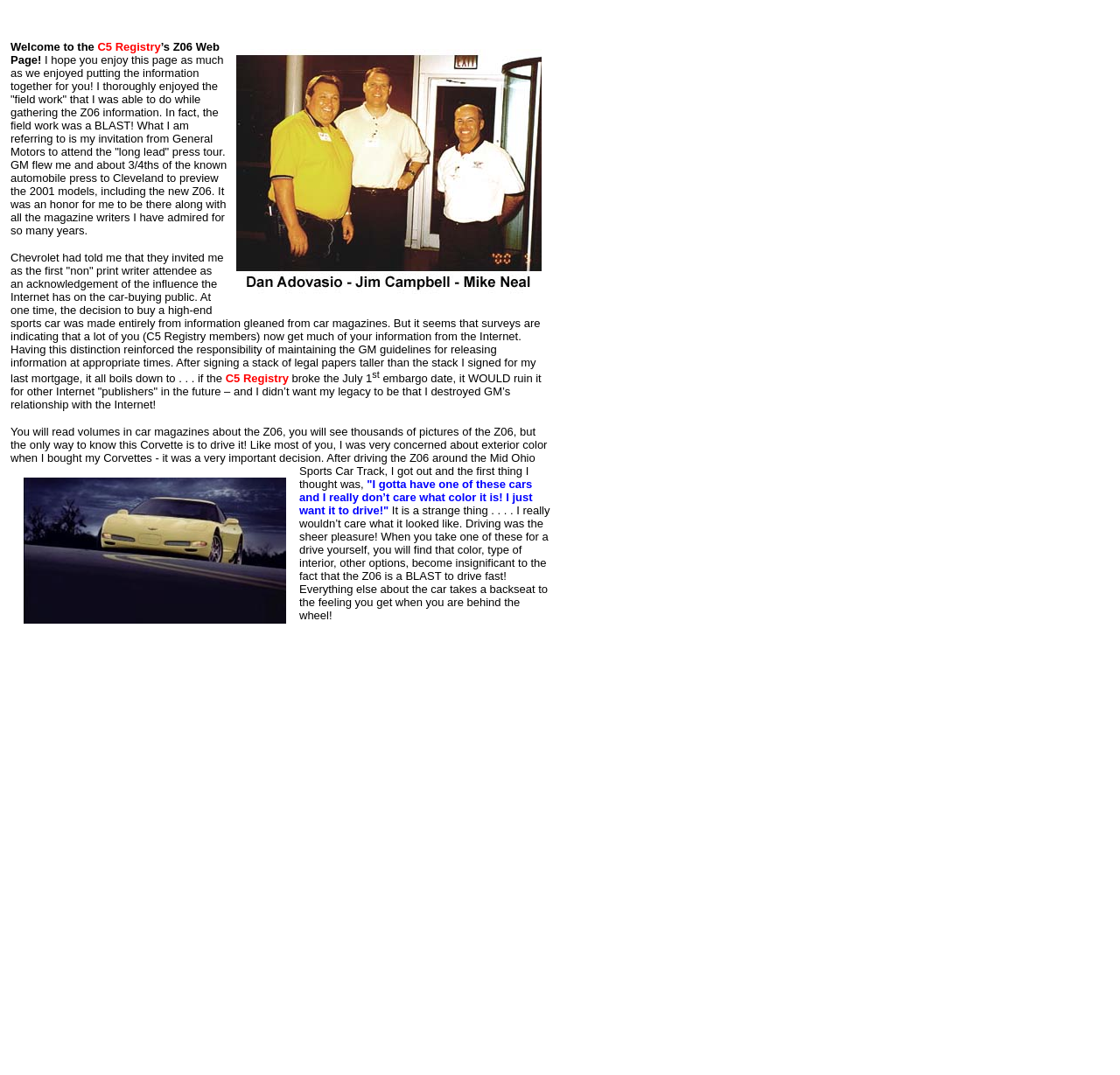What is the main topic of this webpage?
Please use the visual content to give a single word or phrase answer.

C5 Registry